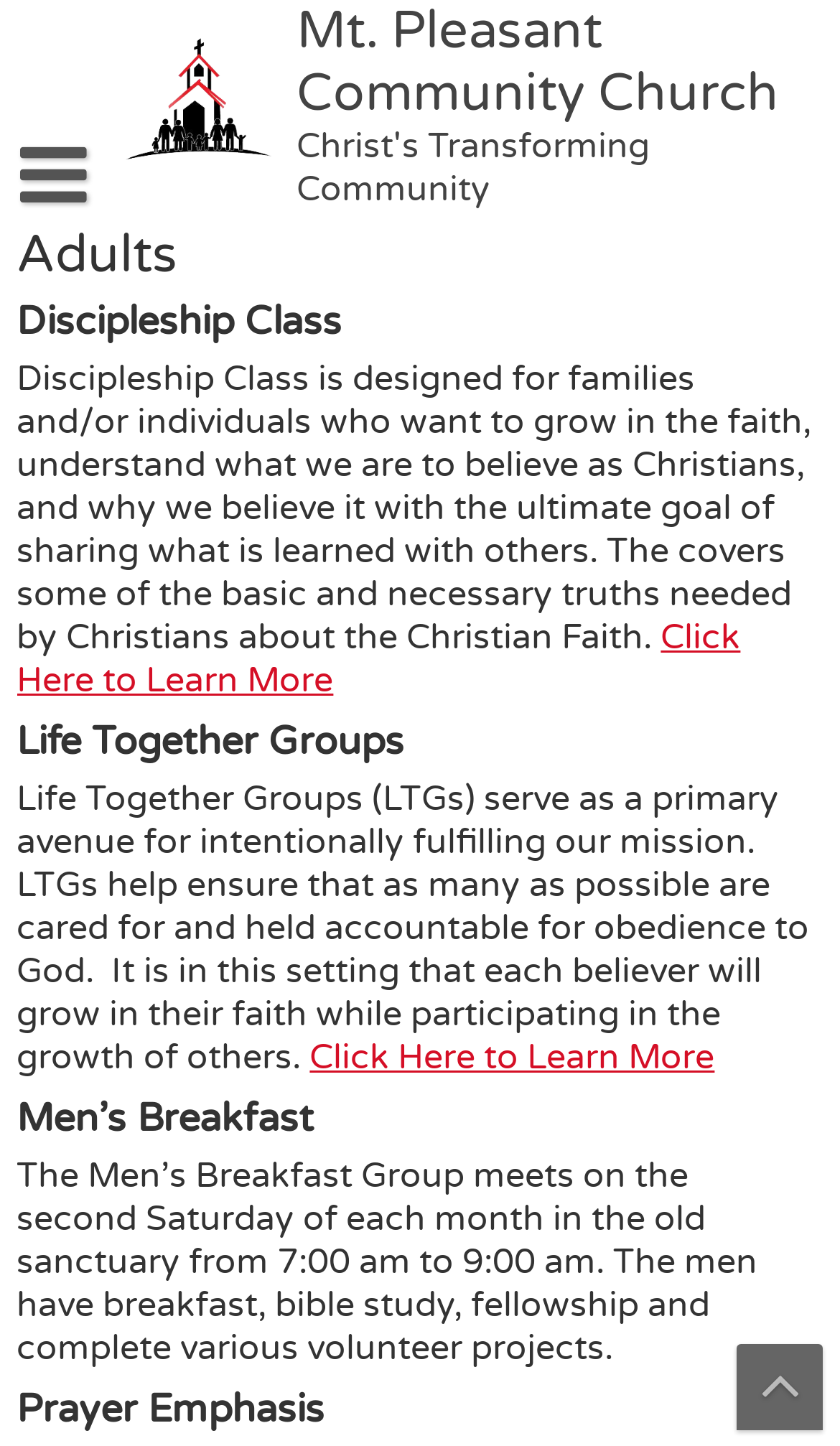Identify the bounding box coordinates of the area you need to click to perform the following instruction: "Click Mt. Pleasant Community Church logo".

[0.148, 0.025, 0.328, 0.113]